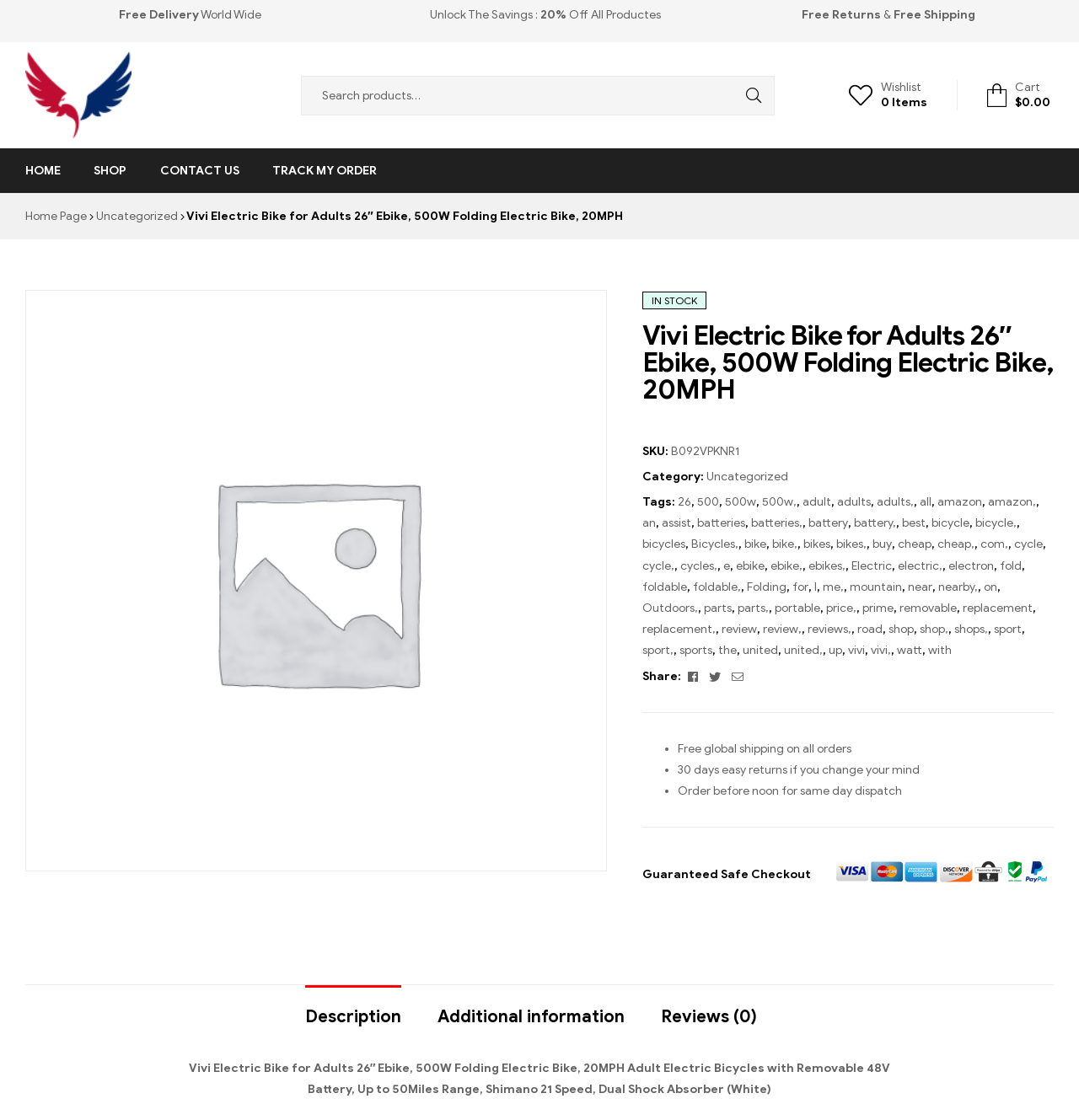Find the bounding box coordinates of the area to click in order to follow the instruction: "Go to home page".

[0.023, 0.187, 0.08, 0.2]